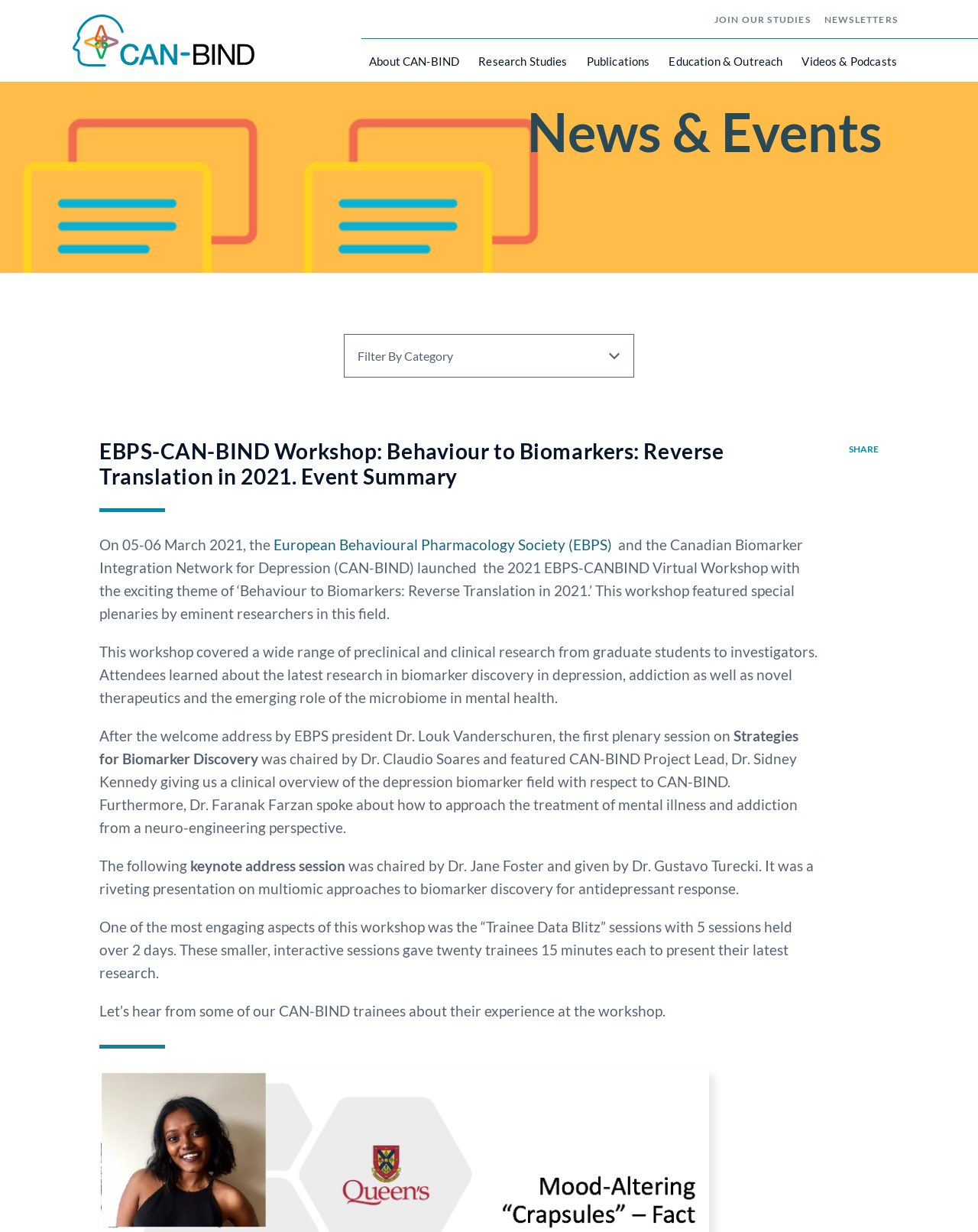How many plenary sessions were mentioned in the workshop summary?
Provide an in-depth answer to the question, covering all aspects.

The text description mentions two plenary sessions, one chaired by Dr. Claudio Soares and another by Dr. Jane Foster, featuring Dr. Gustavo Turecki as the keynote speaker.